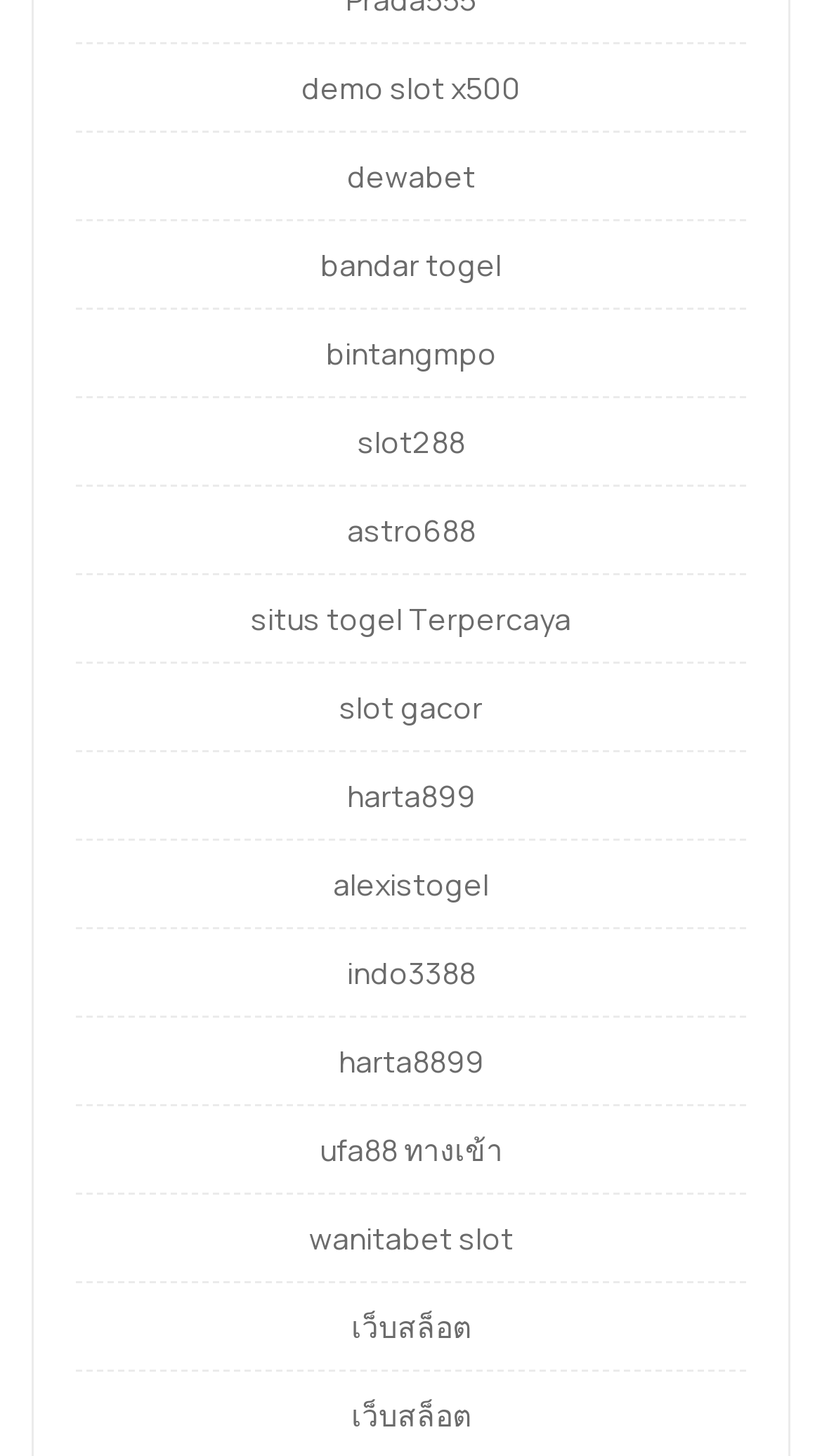Answer the question using only one word or a concise phrase: What is the link located at the bottom-right corner of the webpage?

เว็บสล็อต